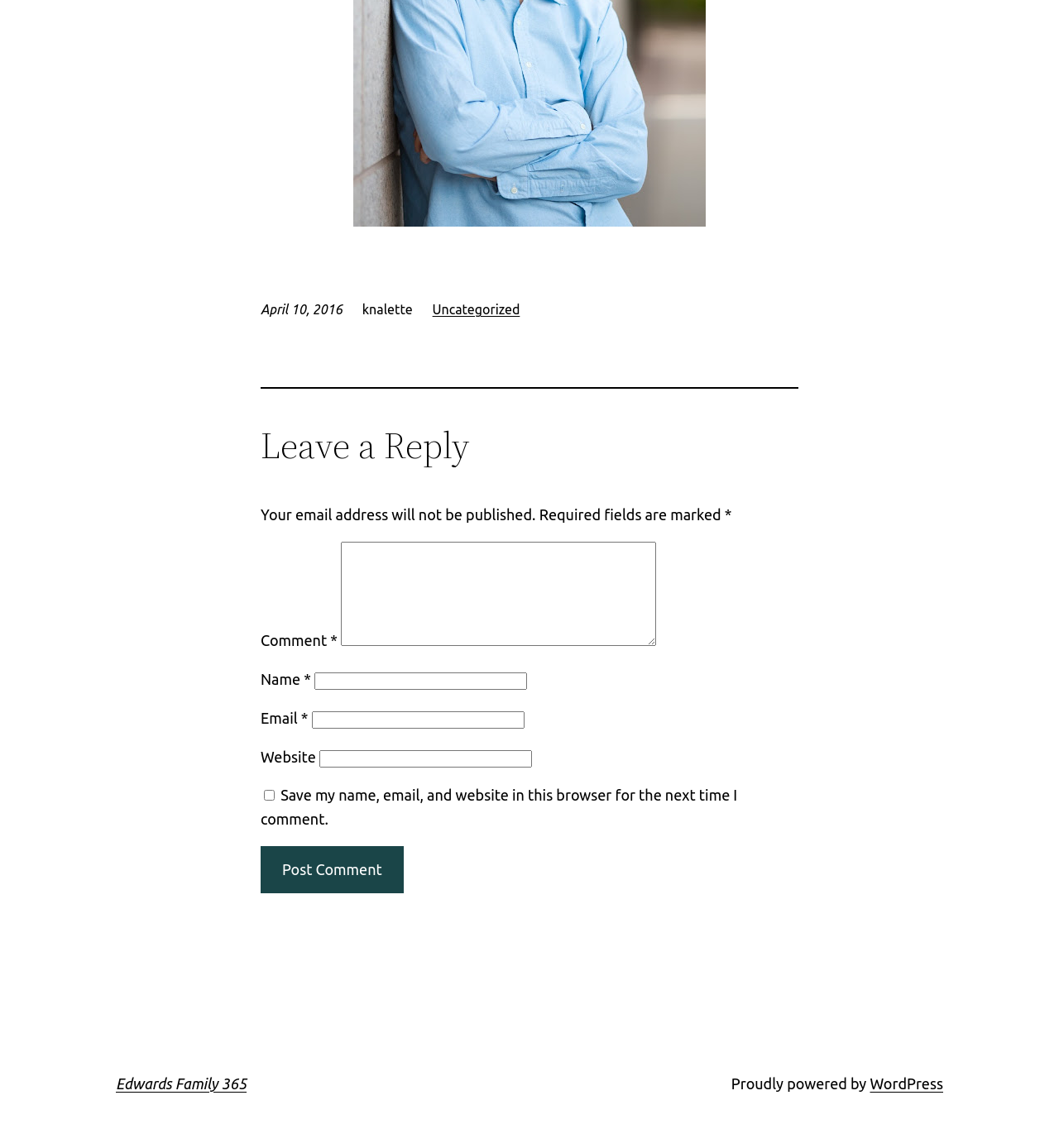Determine the bounding box coordinates for the UI element with the following description: "parent_node: Comment * name="comment"". The coordinates should be four float numbers between 0 and 1, represented as [left, top, right, bottom].

[0.322, 0.472, 0.621, 0.563]